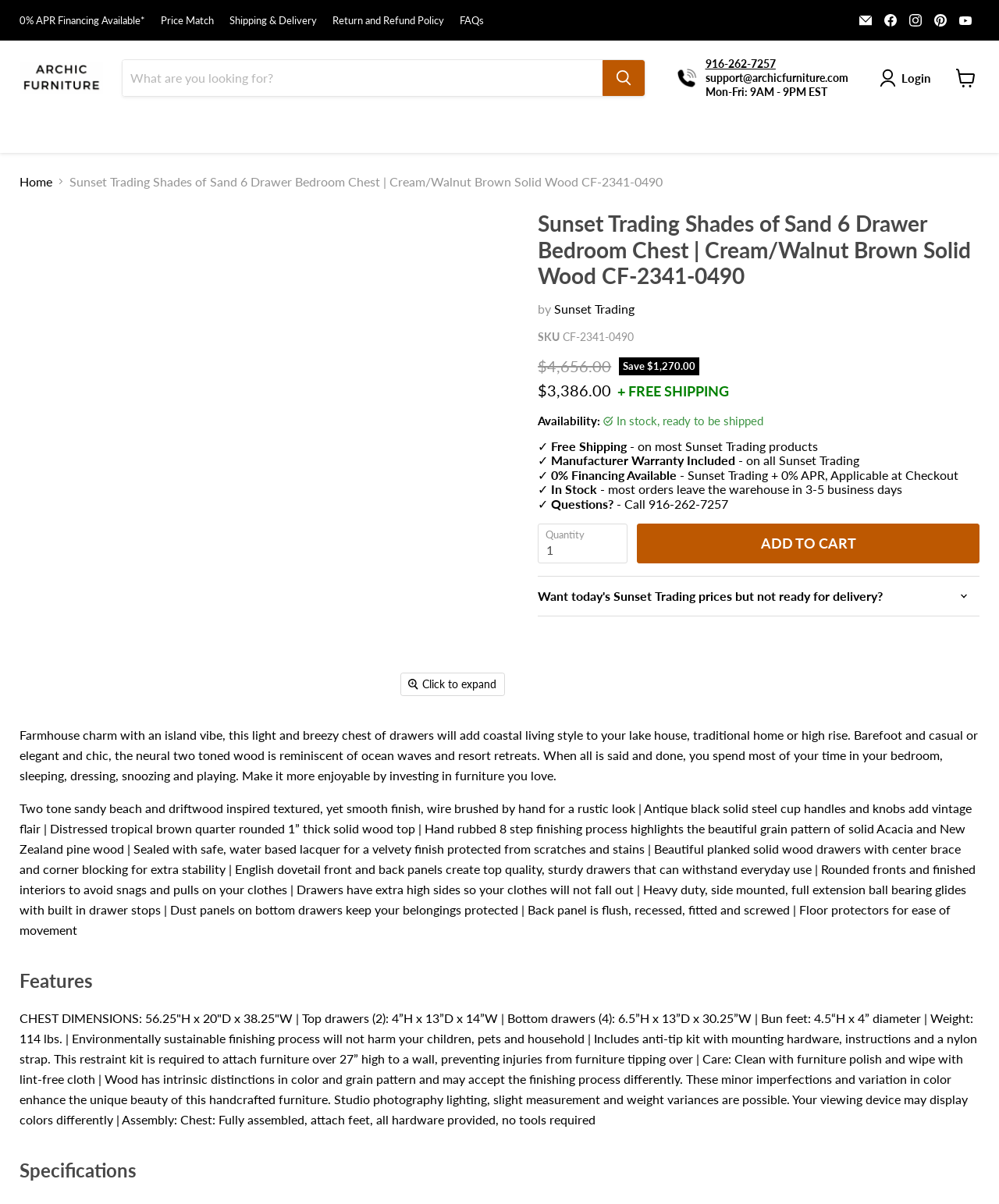Carefully examine the image and provide an in-depth answer to the question: What is the warranty included with the Sunset Trading Shades of Sand 6 Drawer Bedroom Chest?

The warranty information can be found in the product description section, where it is listed as '✓ Manufacturer Warranty Included - on all Sunset Trading'.